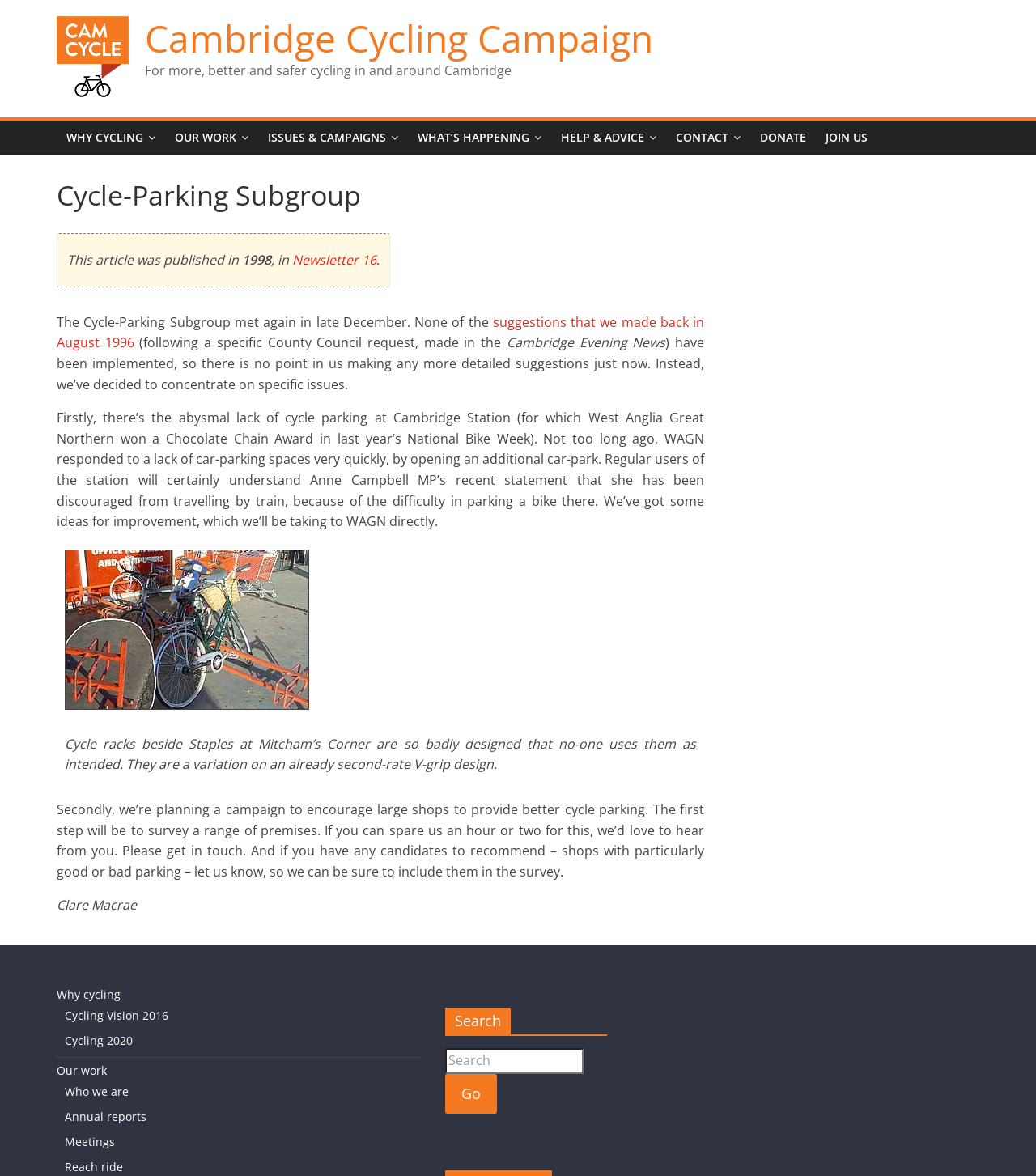Please specify the bounding box coordinates of the element that should be clicked to execute the given instruction: 'Visit the 'ISSUES & CAMPAIGNS' page'. Ensure the coordinates are four float numbers between 0 and 1, expressed as [left, top, right, bottom].

[0.249, 0.103, 0.394, 0.132]